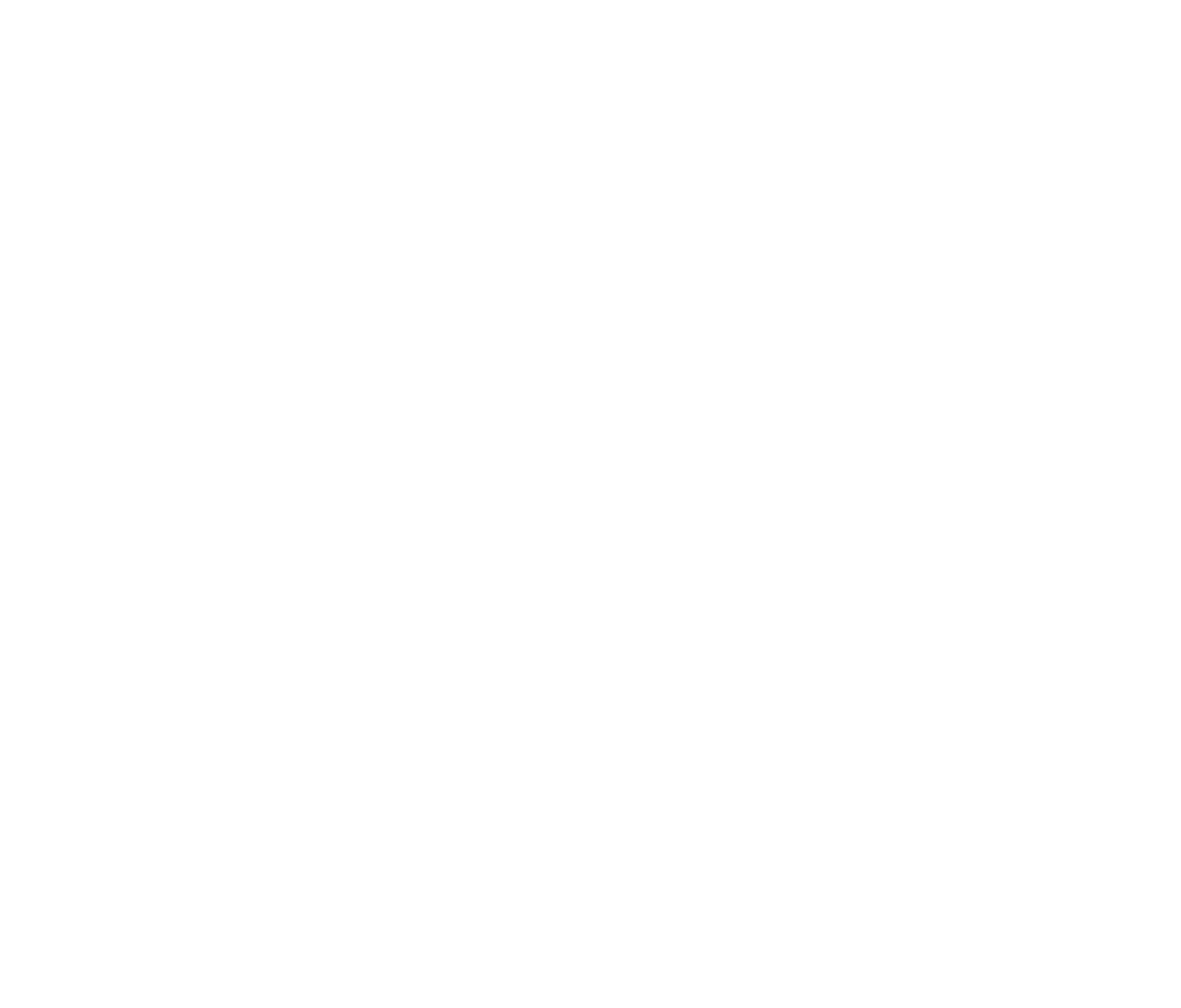Locate the bounding box coordinates of the element I should click to achieve the following instruction: "Search for something".

[0.944, 0.091, 0.959, 0.121]